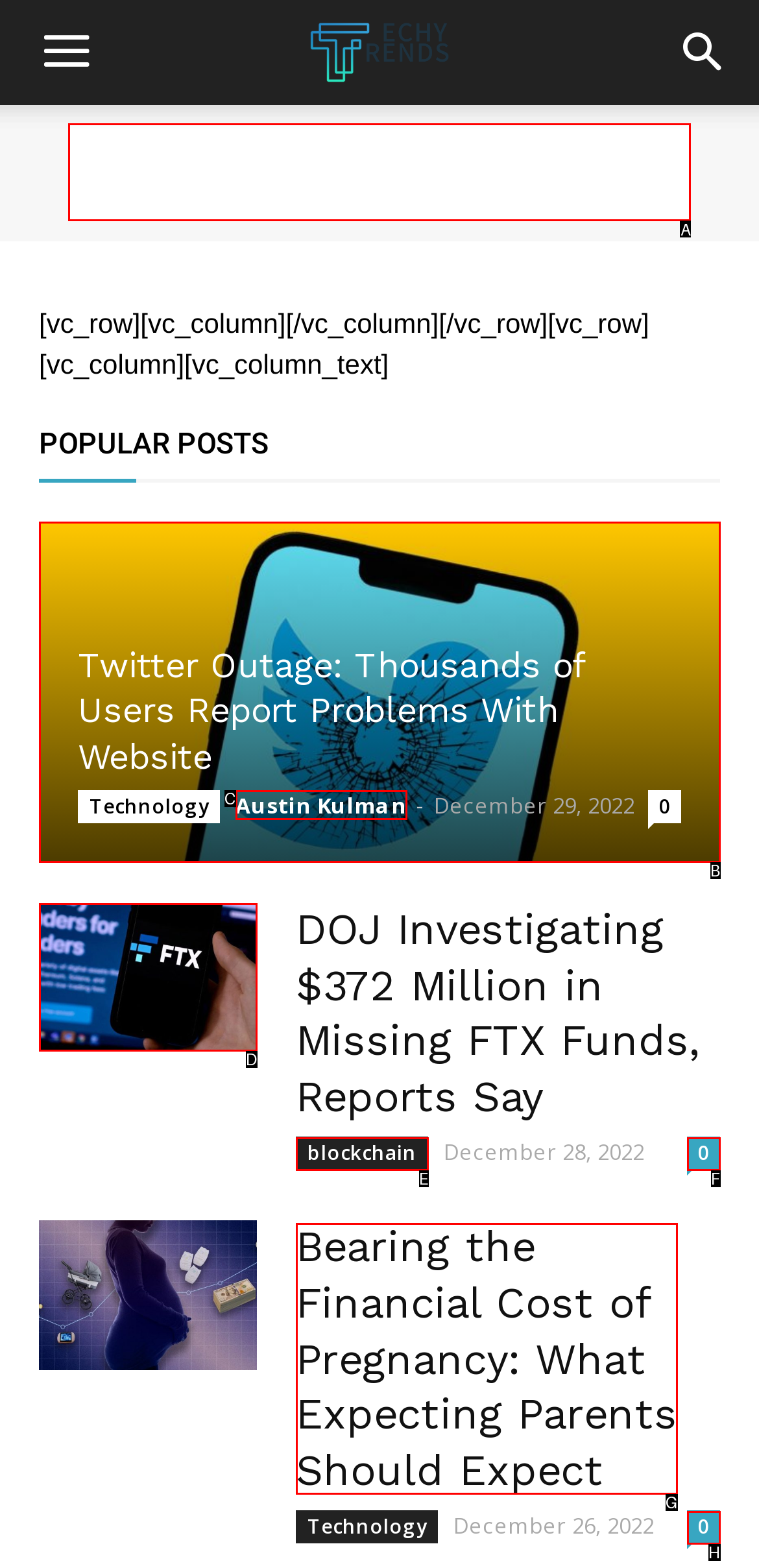For the task: View the Advertisement, specify the letter of the option that should be clicked. Answer with the letter only.

A